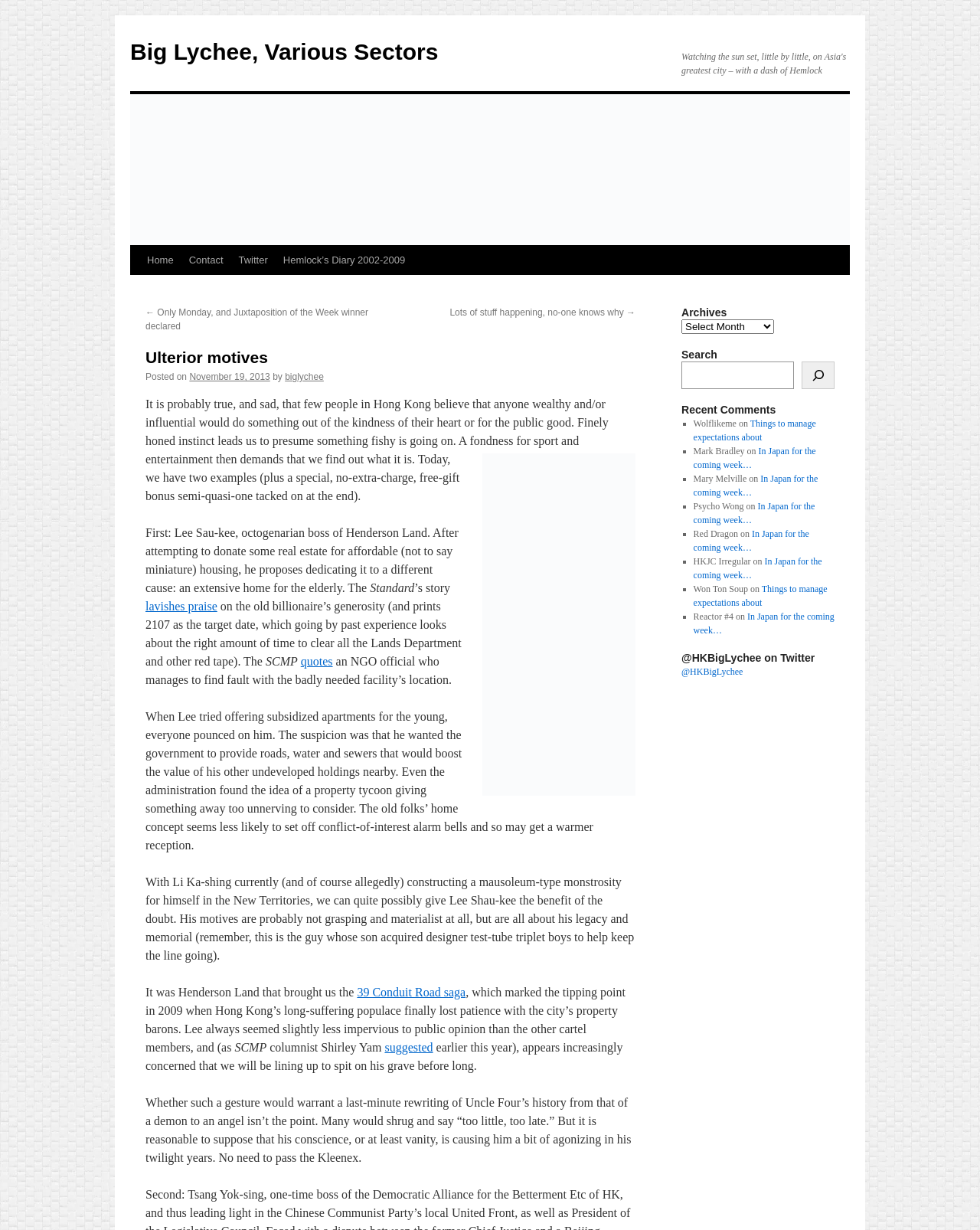Use a single word or phrase to answer the following:
How many links are there in the main content area?

7